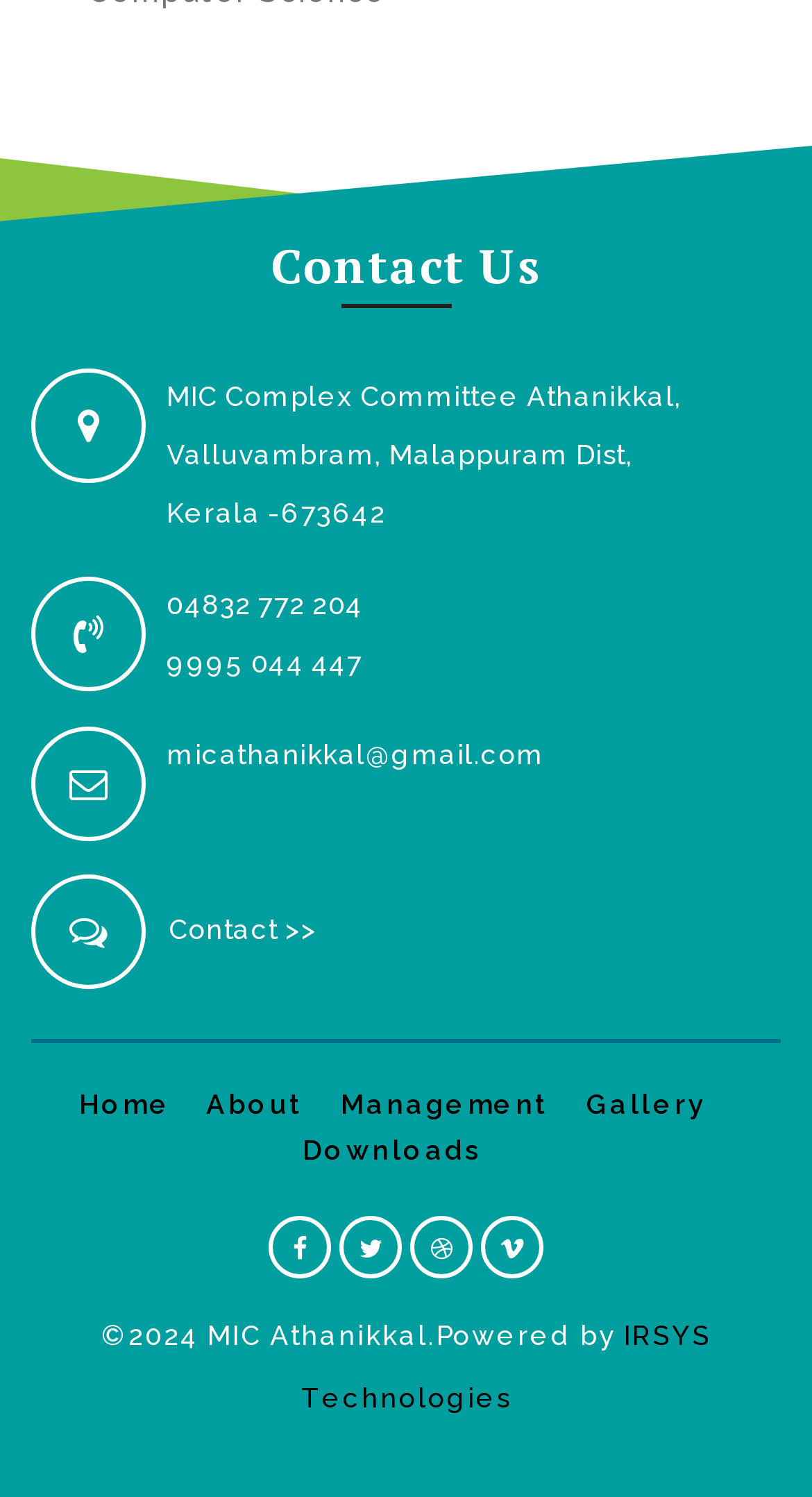Locate the bounding box coordinates of the element I should click to achieve the following instruction: "Send an email to micathanikkal@gmail.com".

[0.205, 0.494, 0.671, 0.515]